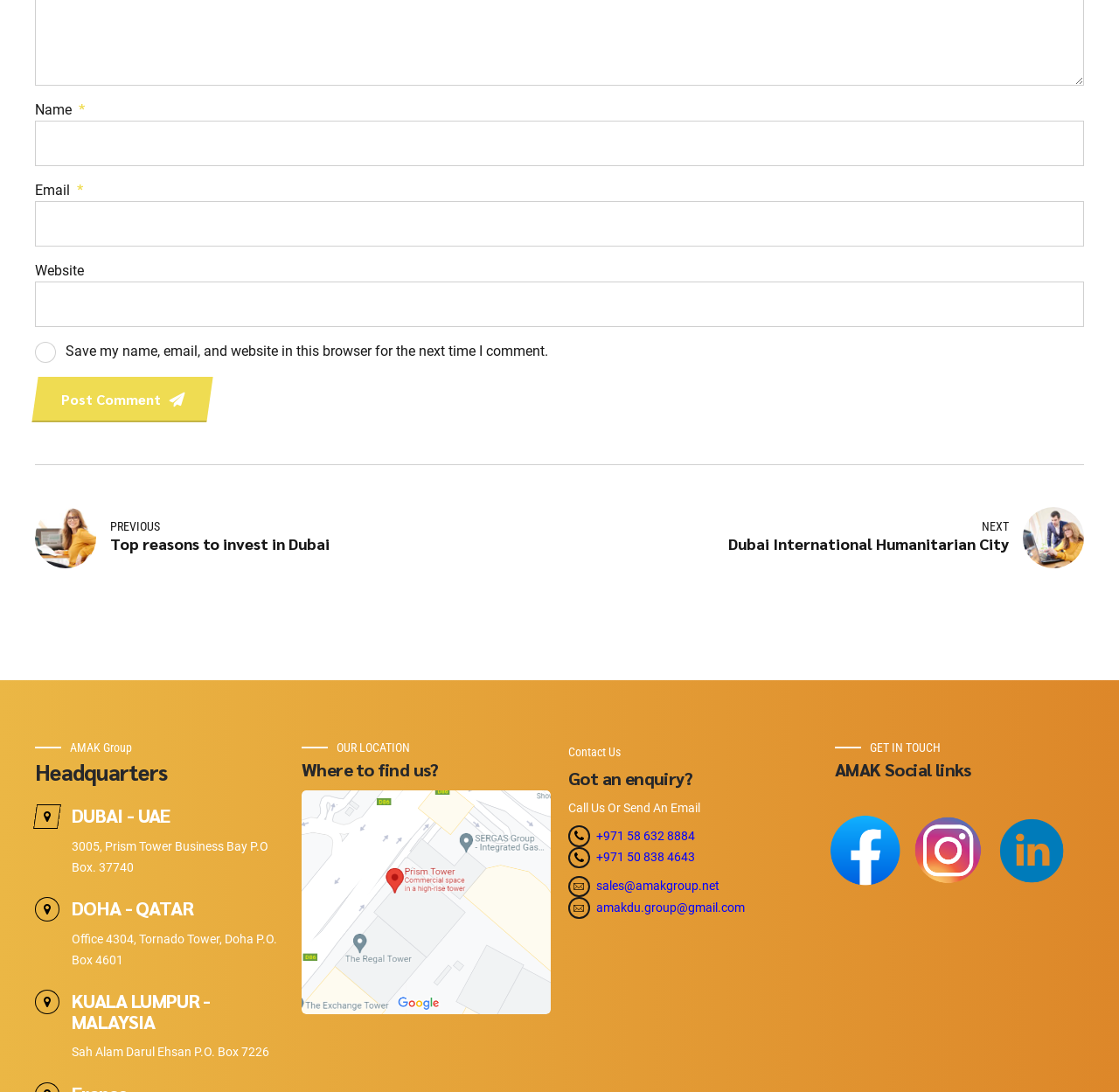What are the locations of the company's offices?
Respond with a short answer, either a single word or a phrase, based on the image.

Dubai, Doha, Kuala Lumpur